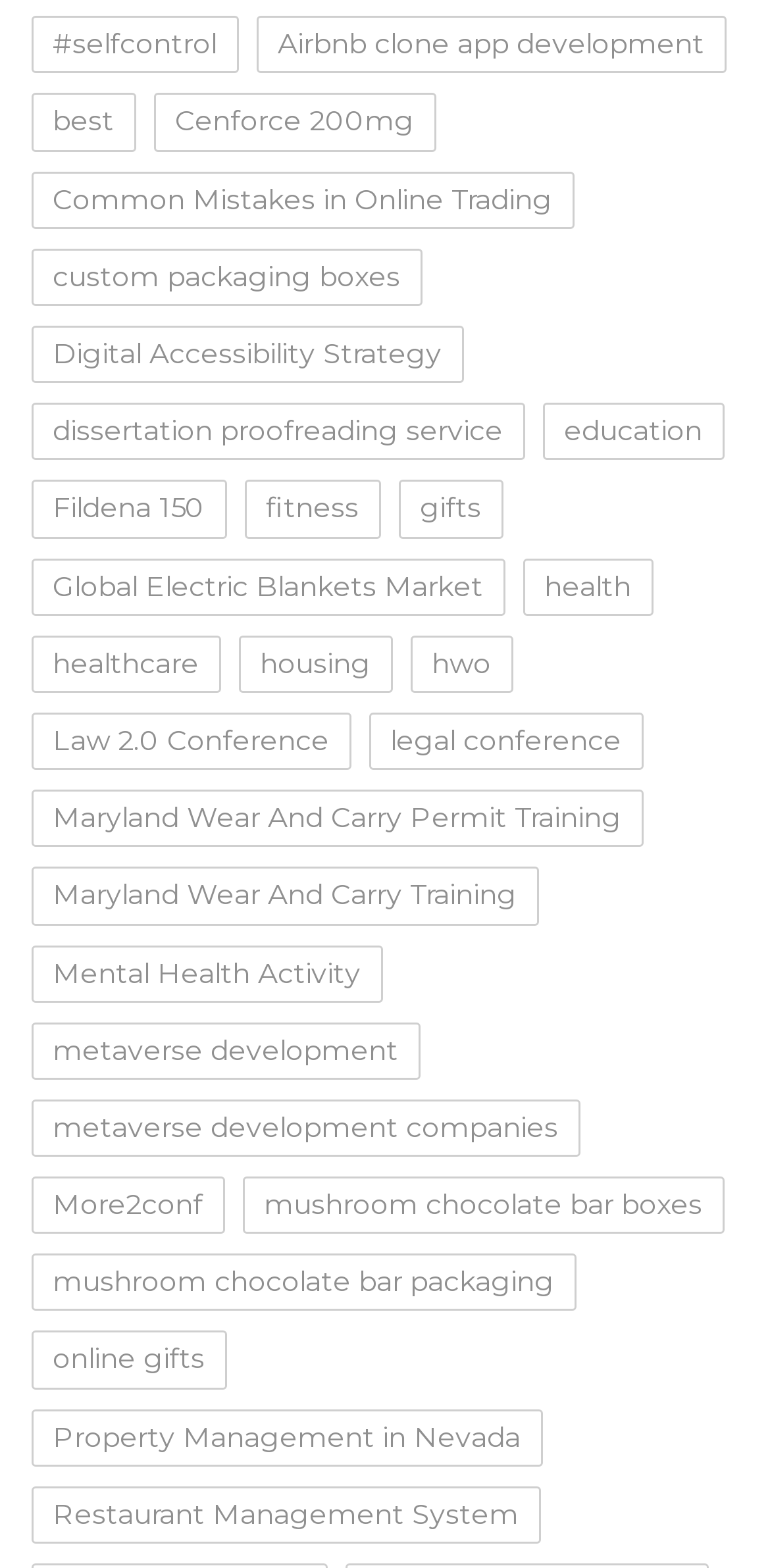Given the element description "gifts", identify the bounding box of the corresponding UI element.

[0.517, 0.306, 0.653, 0.343]